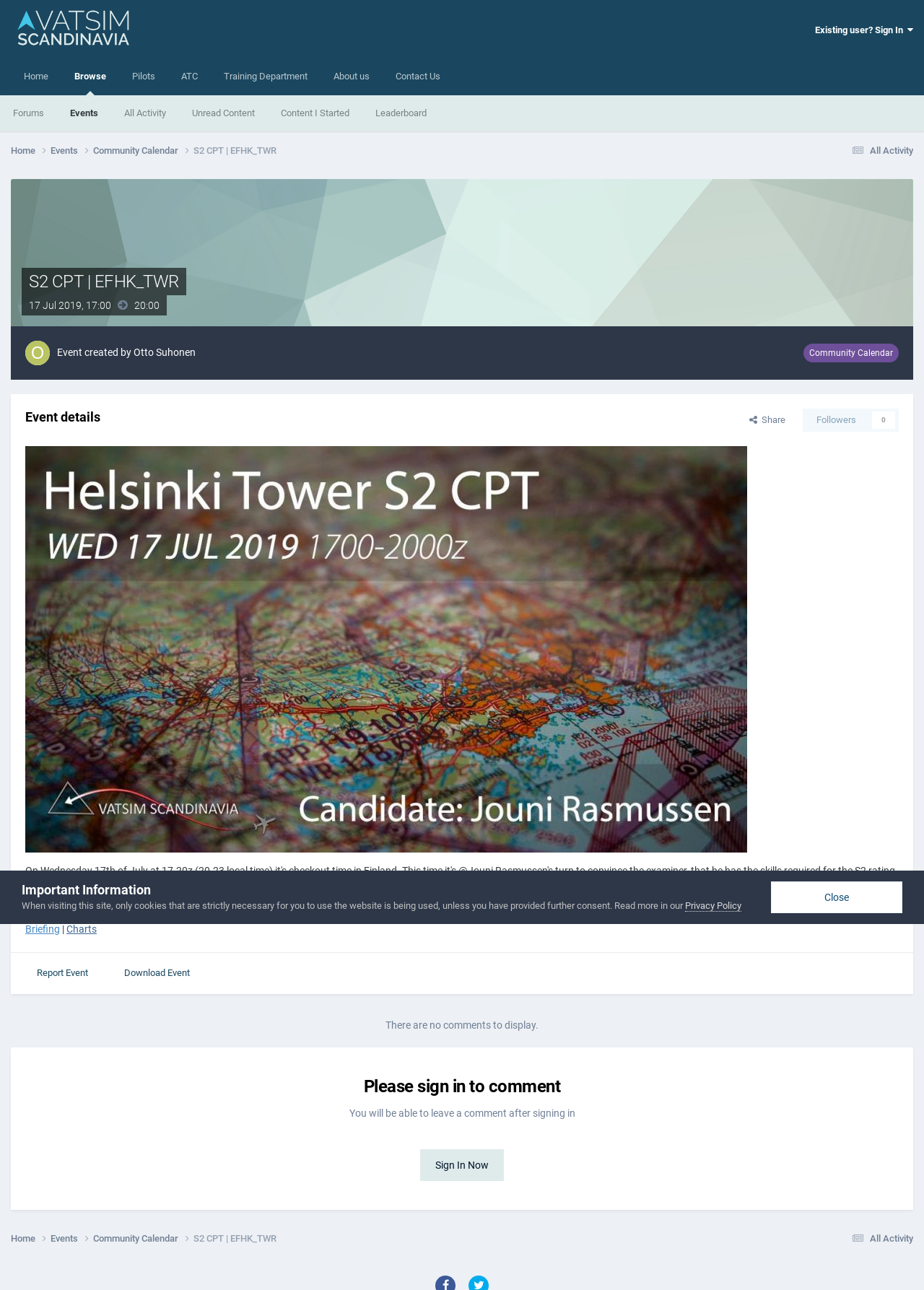Create a full and detailed caption for the entire webpage.

This webpage appears to be an event page on a community calendar for VATSIM Scandinavia, a virtual air traffic simulation network. At the top of the page, there is a logo and a link to the VATSIM Scandinavia homepage. Below that, there is a navigation menu with links to various sections of the website, including Home, Browse, Forums, Events, and more.

The main content of the page is focused on a specific event, "S2 CPT | EFHK_TWR," which is scheduled to take place on July 17th, 2019, at 17:00 (20:00 local time). The event details are displayed in a table format, with information about the event creator, Otto Suhonen, and a brief description of the event.

There is a large image on the page, which appears to be a thumbnail of a chart or map related to the event. Below the image, there are links to share the event, view followers, and download the event details.

The page also includes a section for comments, but it appears that there are no comments to display. Instead, users are prompted to sign in to leave a comment. There is a link to sign in now at the bottom of the page.

Additionally, there is a section with important information about the website's use of cookies, with a link to the privacy policy. Finally, there is a link to close the important information section at the bottom of the page.

Throughout the page, there are various links and navigation elements, including a main navigation menu at the top, a secondary navigation menu below the event details, and links to related pages and actions.